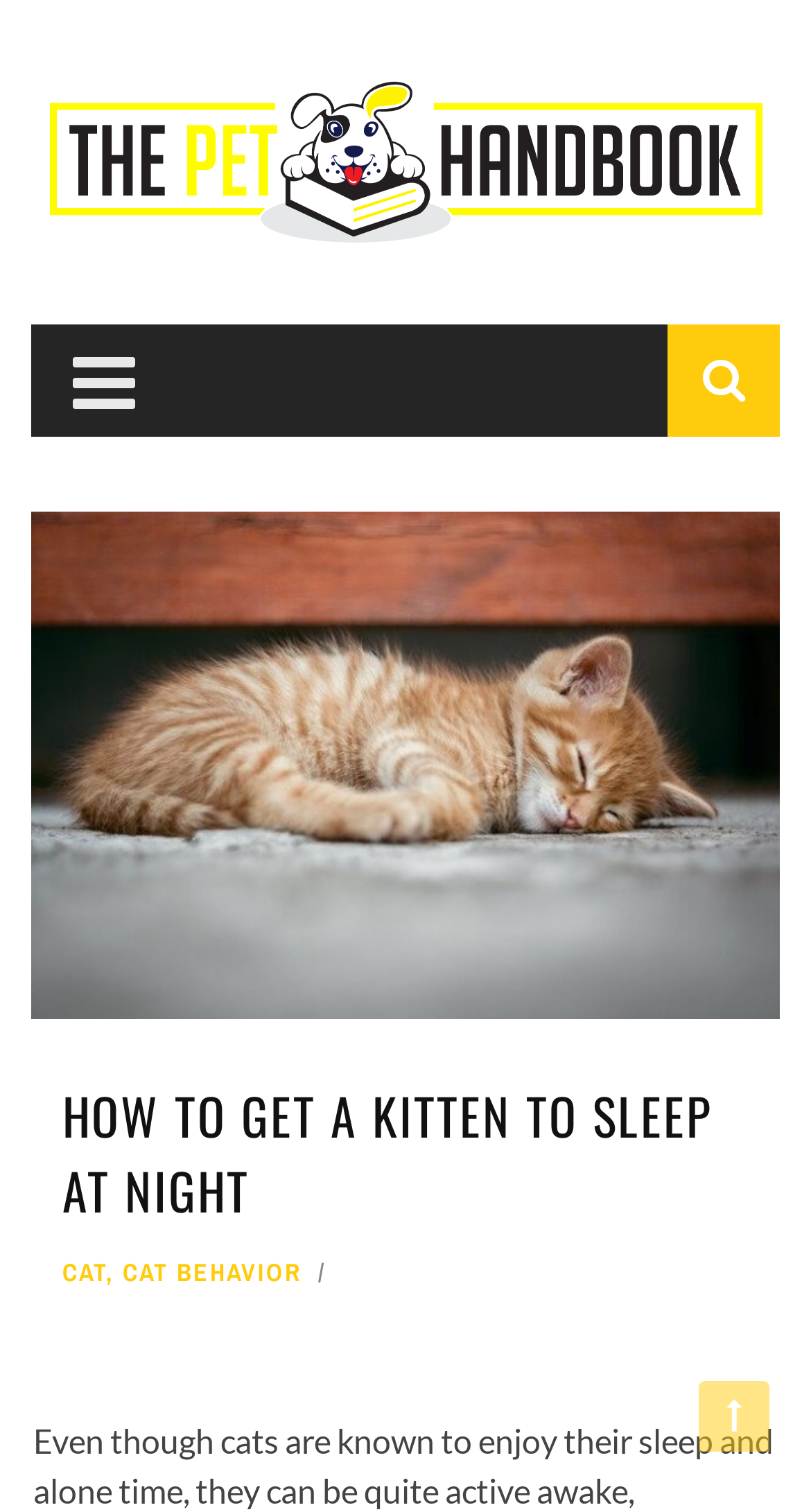Can you find the bounding box coordinates for the UI element given this description: "parent_node: The Pet Handbook"? Provide the coordinates as four float numbers between 0 and 1: [left, top, right, bottom].

[0.09, 0.215, 0.91, 0.288]